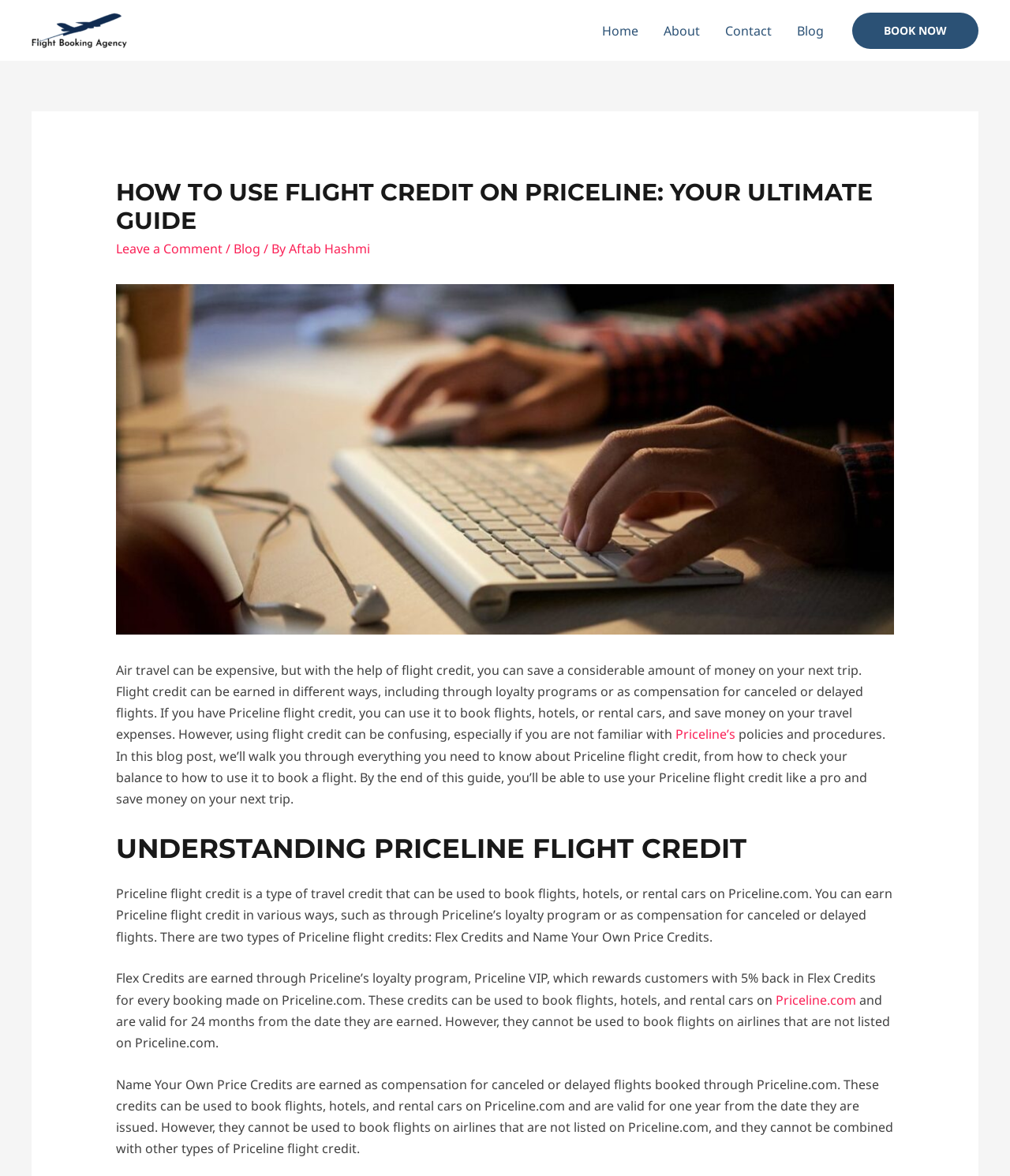Could you provide the bounding box coordinates for the portion of the screen to click to complete this instruction: "Read the blog post by 'Aftab Hashmi'"?

[0.286, 0.204, 0.366, 0.219]